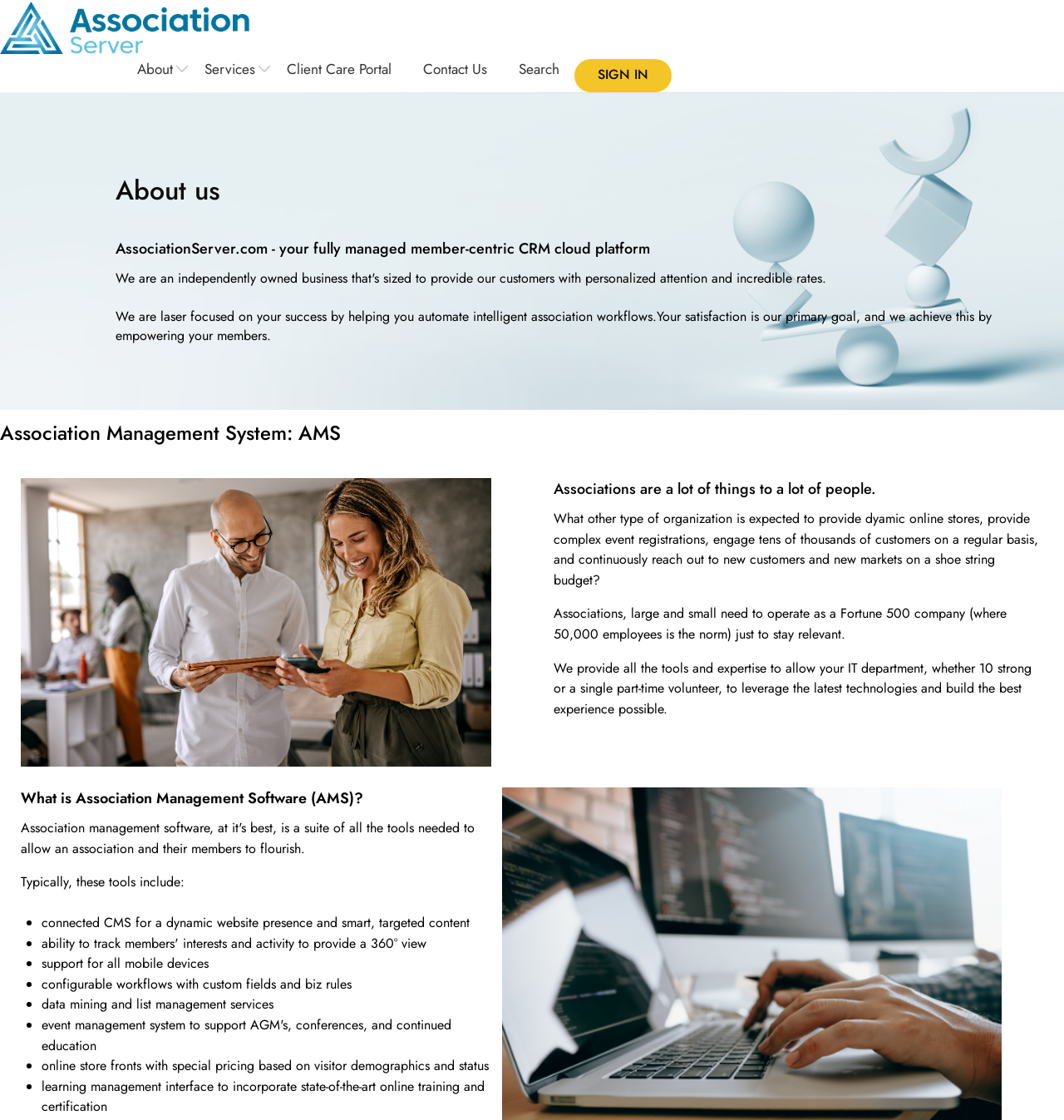What kind of organization is expected to provide dynamic online stores?
Please respond to the question thoroughly and include all relevant details.

According to the webpage, associations, whether large or small, are expected to provide dynamic online stores, among other things, in order to stay relevant.